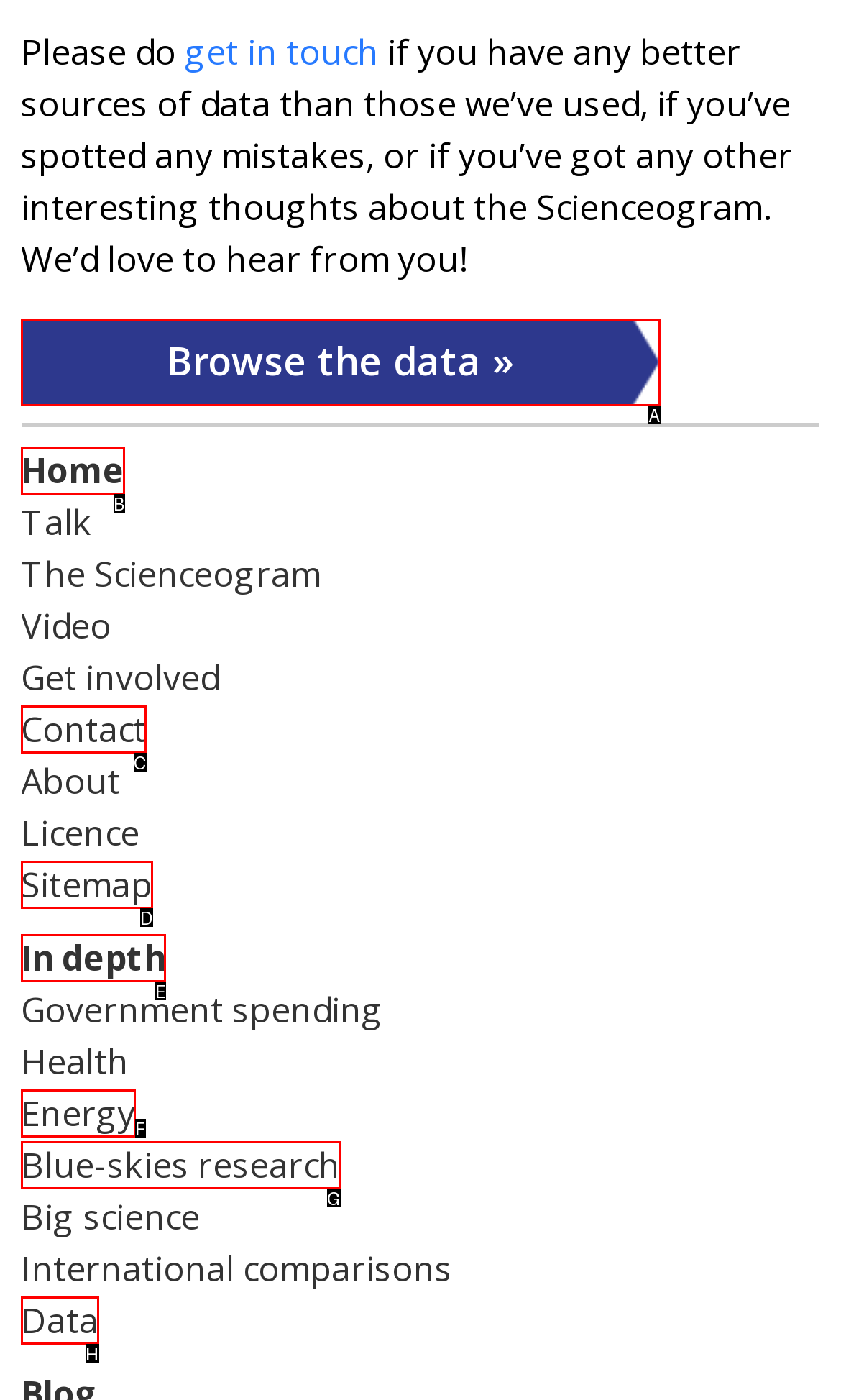Tell me the correct option to click for this task: browse the data
Write down the option's letter from the given choices.

A